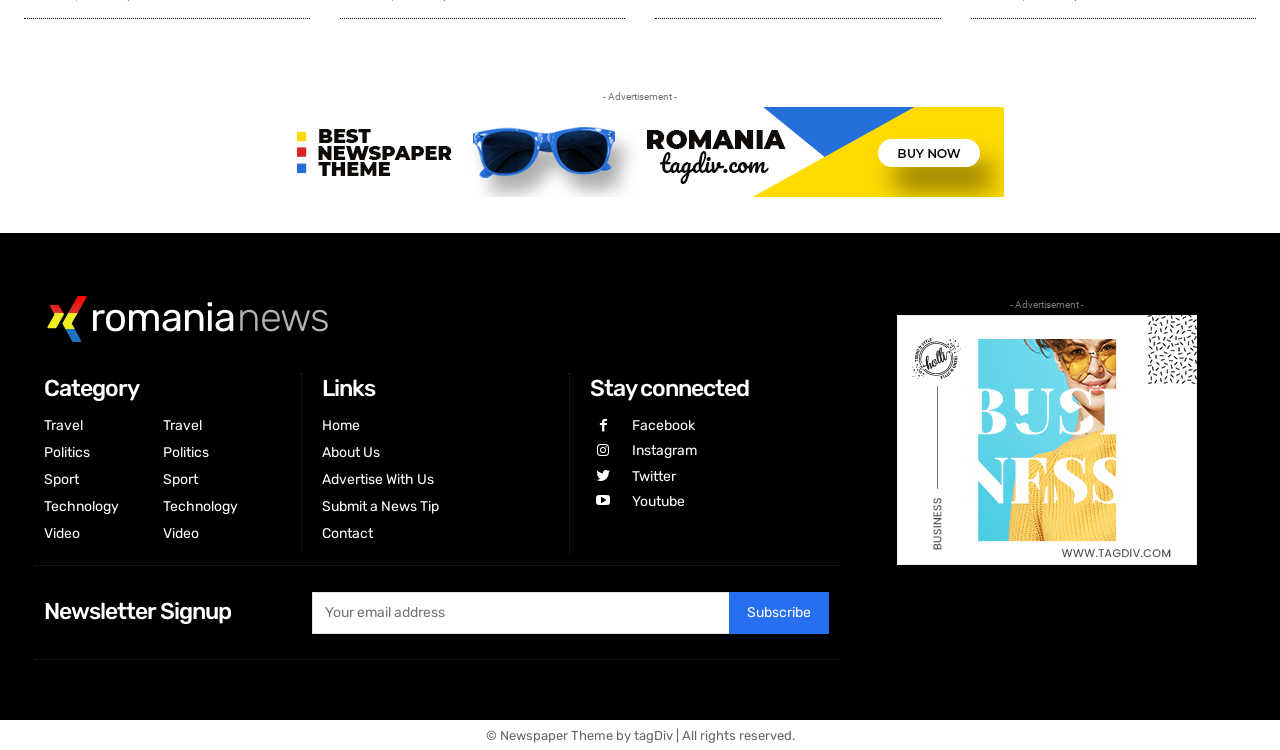What is the theme of this news website?
Please provide a comprehensive answer based on the visual information in the image.

I found the theme of this news website by looking at the footer text, which says 'Newspaper Theme by tagDiv | All rights reserved'.